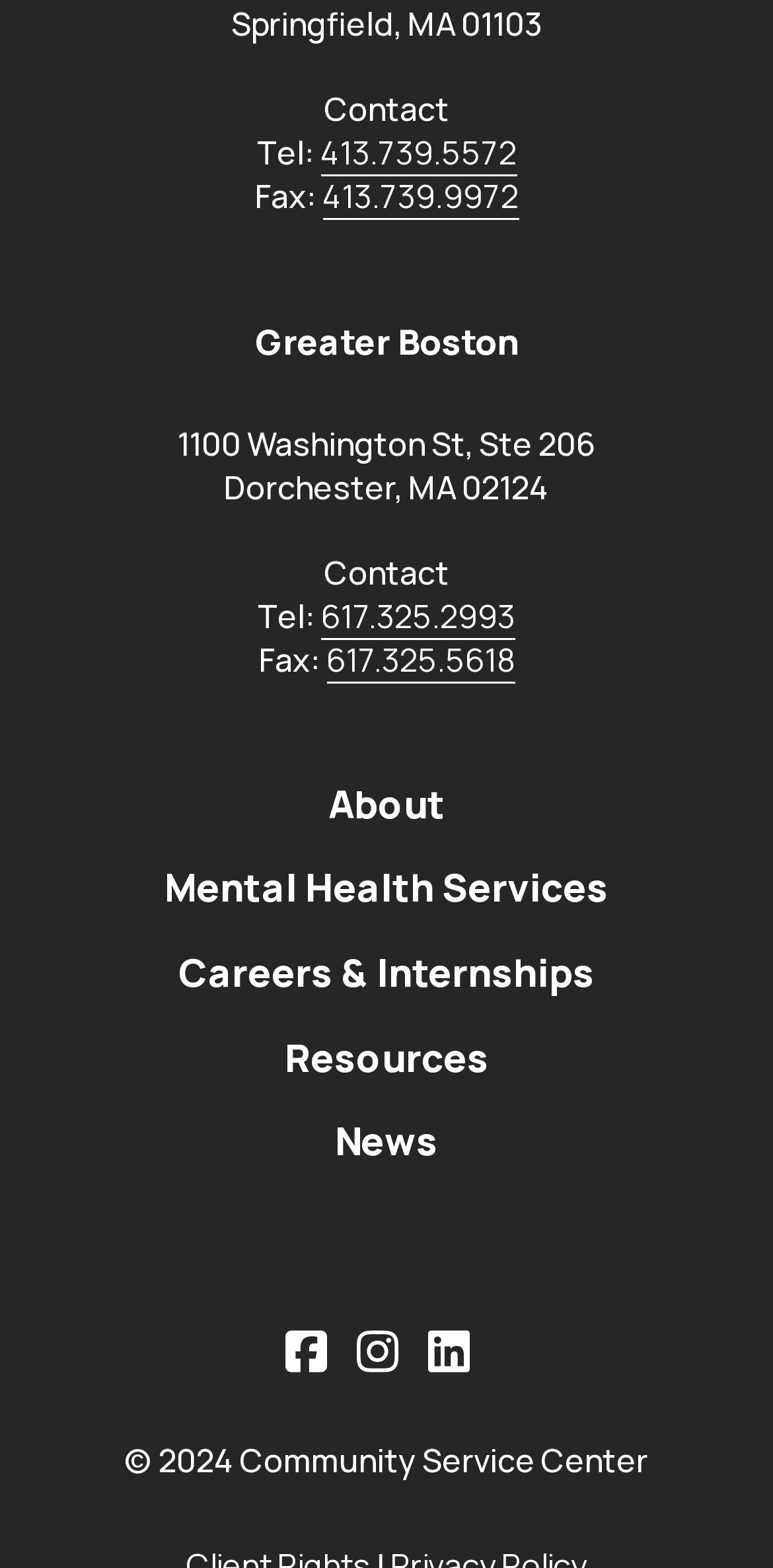Using the description "413.739.5572", predict the bounding box of the relevant HTML element.

[0.414, 0.083, 0.668, 0.112]